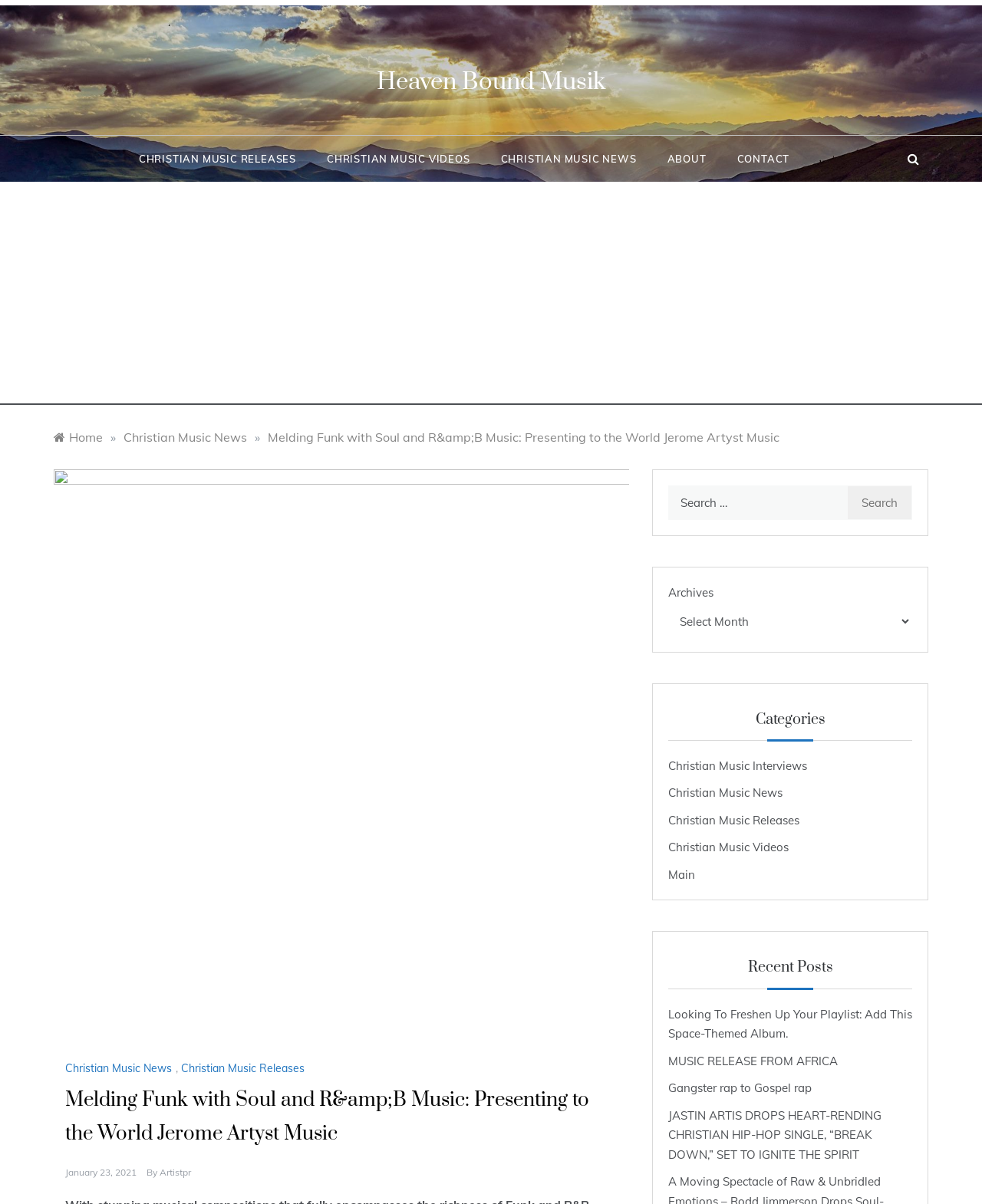Please identify the bounding box coordinates of the clickable region that I should interact with to perform the following instruction: "Click on Christian Music News". The coordinates should be expressed as four float numbers between 0 and 1, i.e., [left, top, right, bottom].

[0.141, 0.113, 0.317, 0.151]